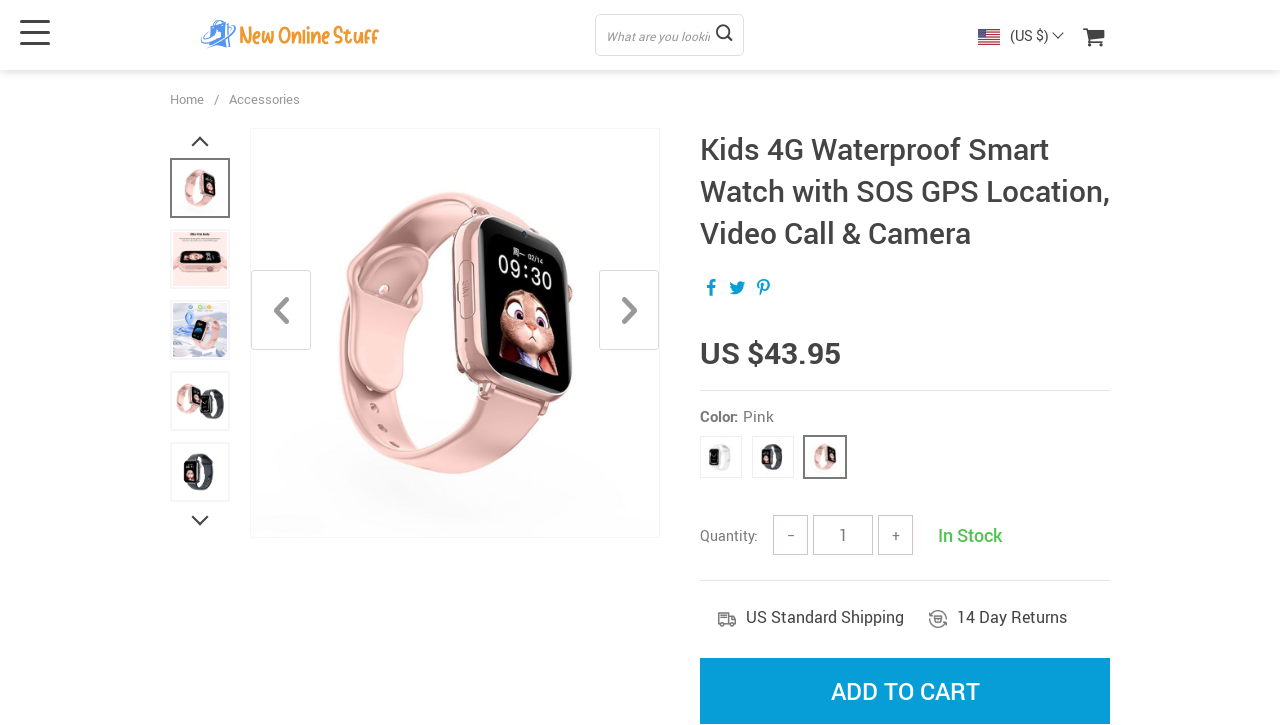Highlight the bounding box coordinates of the element that should be clicked to carry out the following instruction: "View product details". The coordinates must be given as four float numbers ranging from 0 to 1, i.e., [left, top, right, bottom].

[0.547, 0.177, 0.867, 0.35]